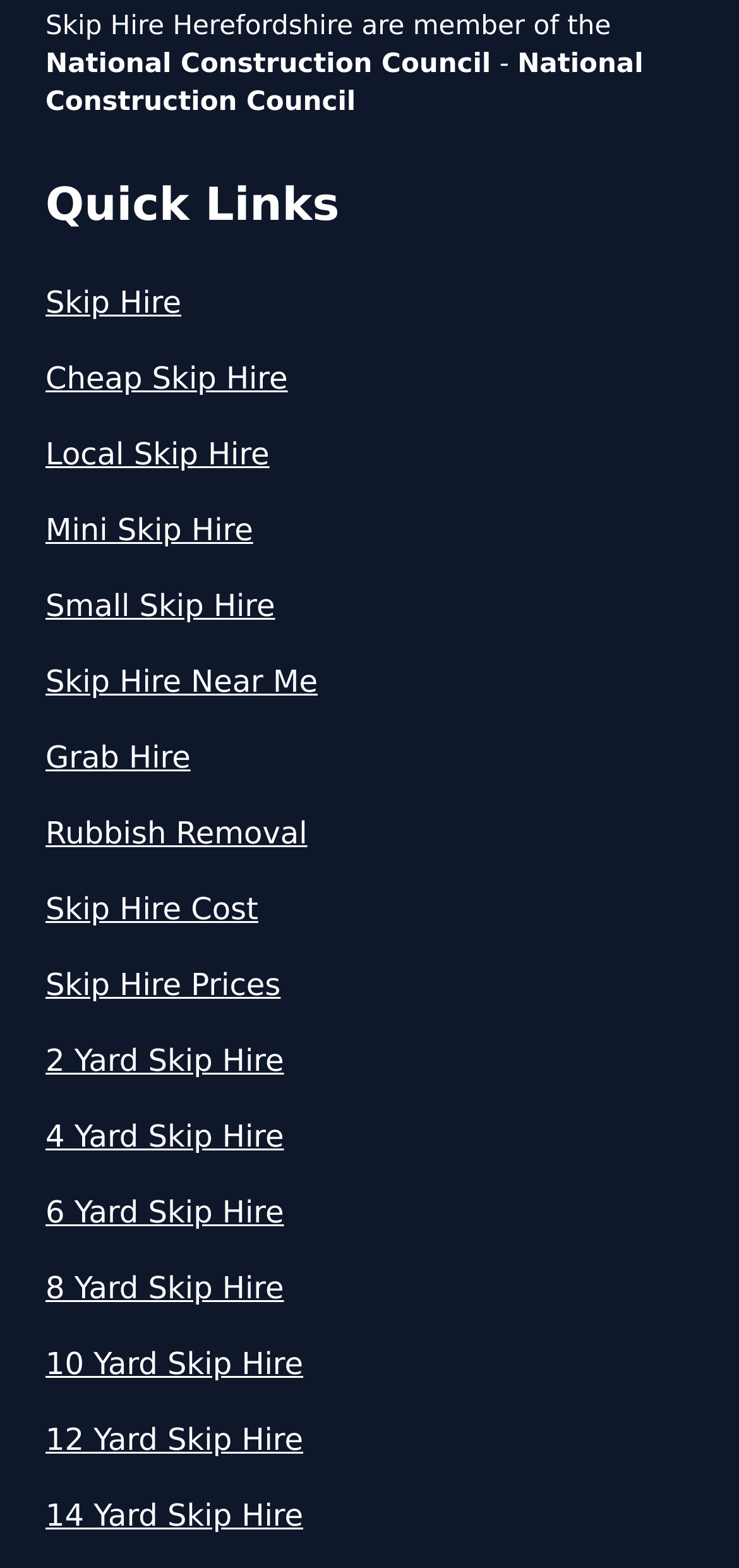Please identify the bounding box coordinates for the region that you need to click to follow this instruction: "visit footer icon".

None